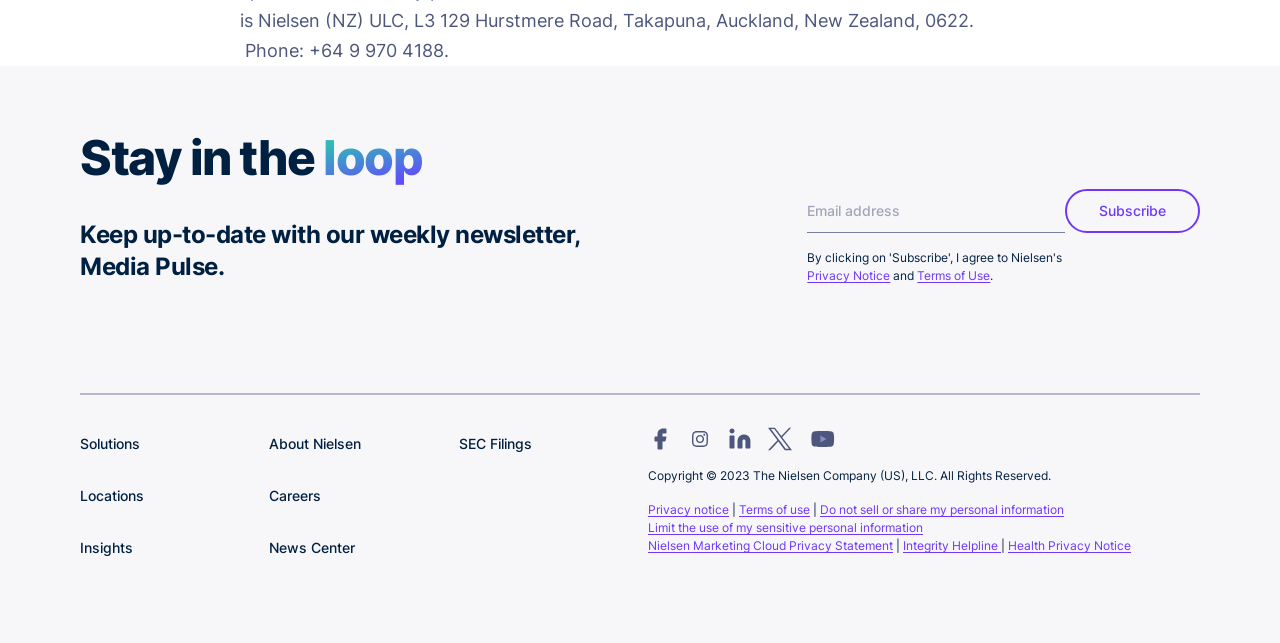What is the purpose of the 'Privacy Notice' link?
Using the image as a reference, answer with just one word or a short phrase.

View privacy notice